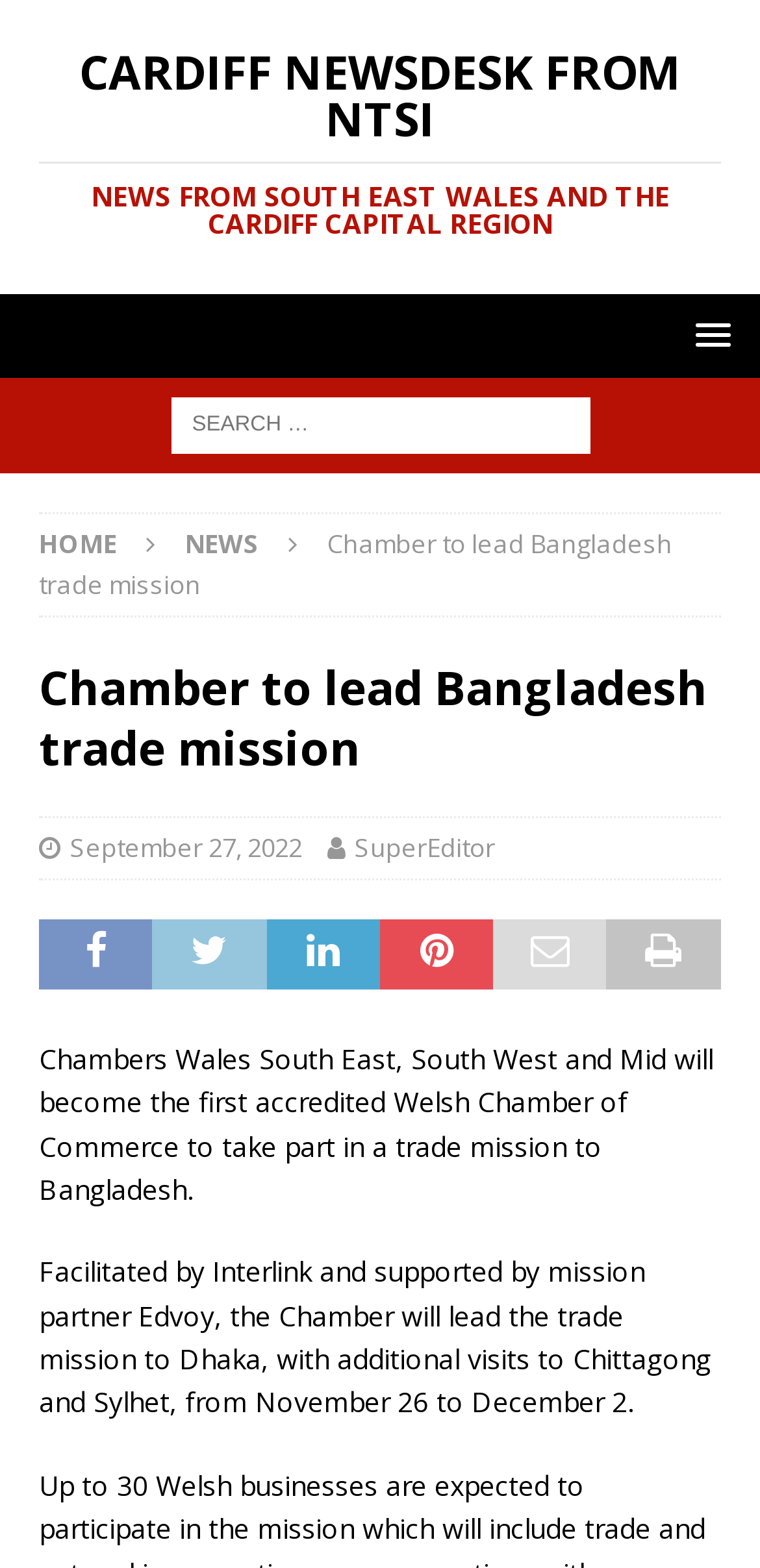Please determine the main heading text of this webpage.

Chamber to lead Bangladesh trade mission